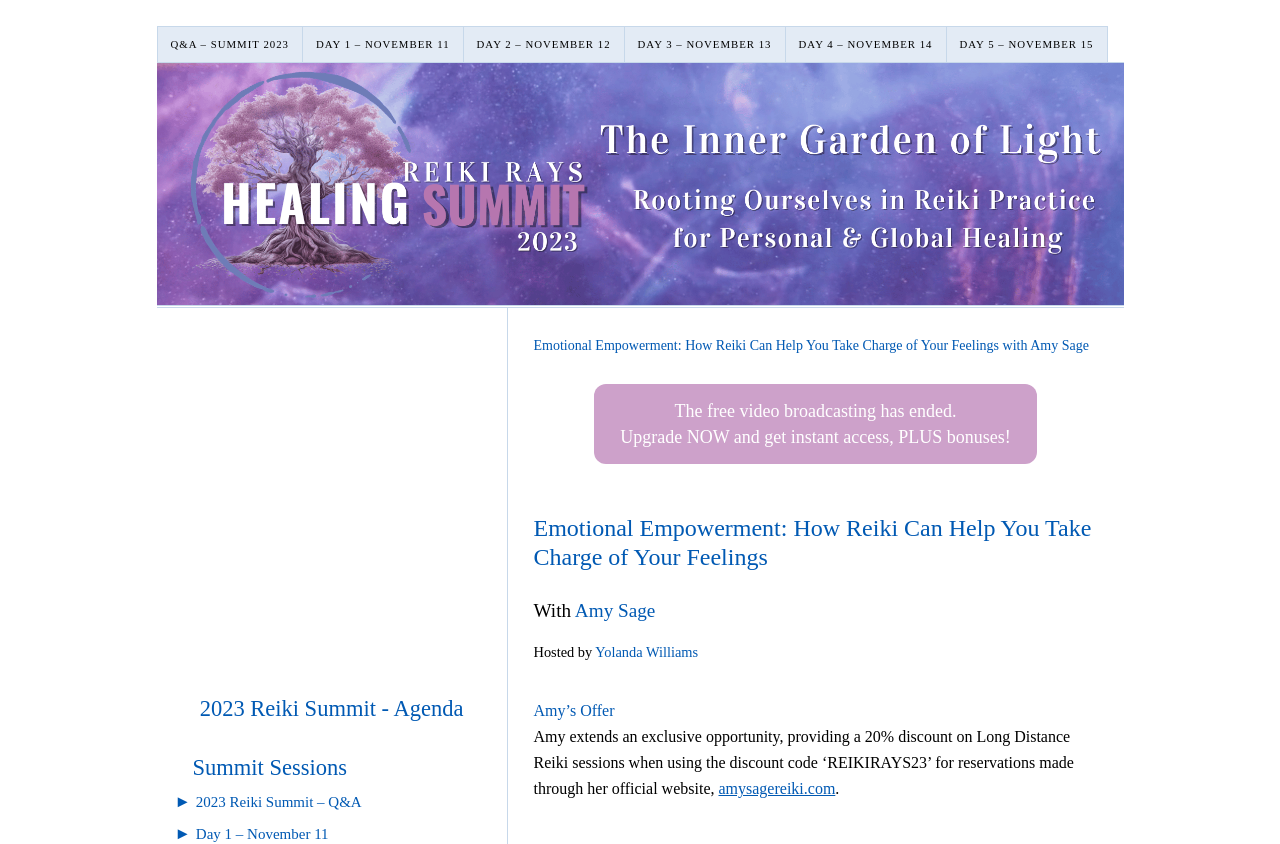What is the primary heading on this webpage?

Emotional Empowerment: How Reiki Can Help You Take Charge of Your Feelings with Amy Sage